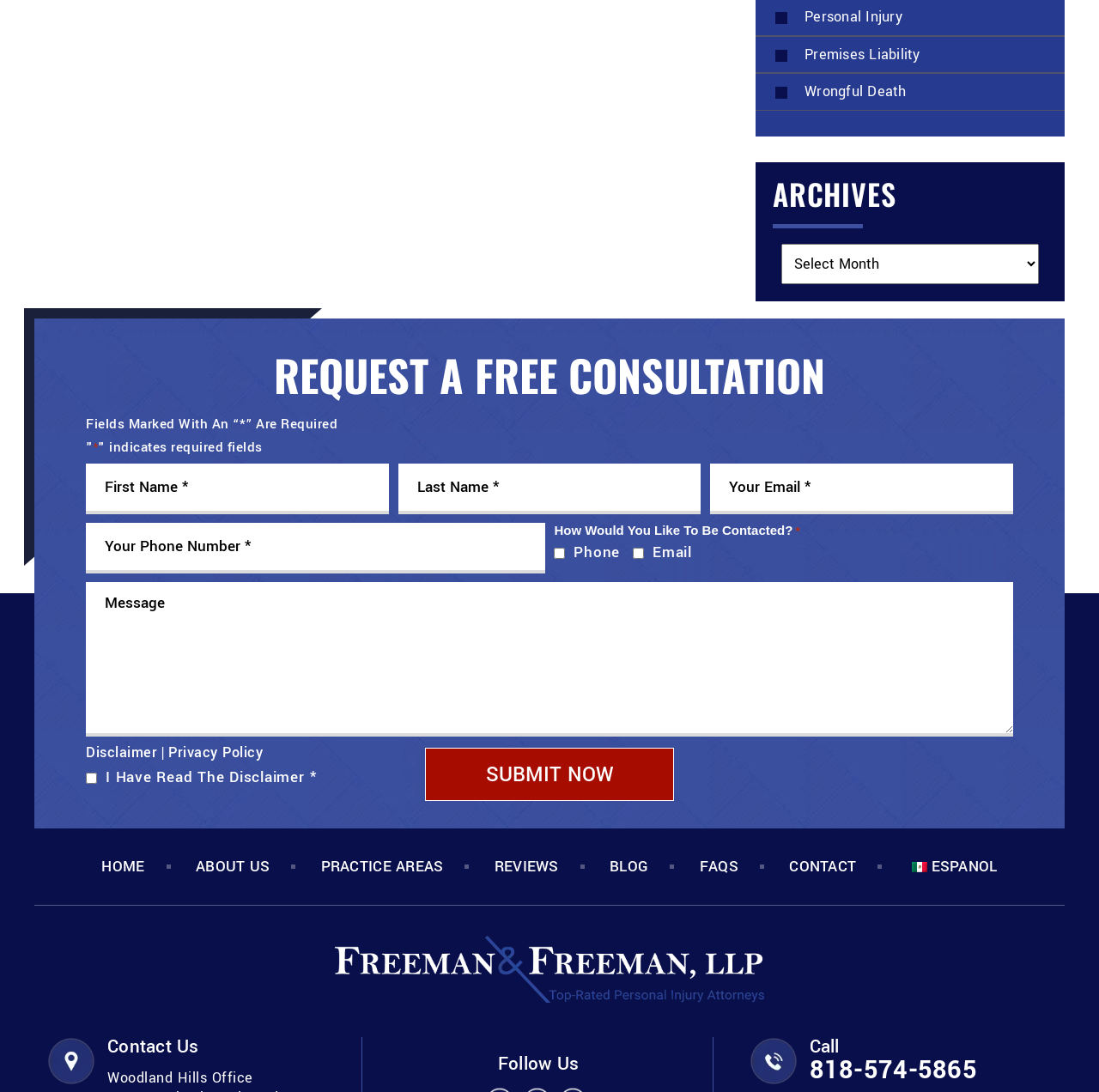Identify the bounding box coordinates for the UI element described as: "name="input_2" placeholder="Your Email *"". The coordinates should be provided as four floats between 0 and 1: [left, top, right, bottom].

[0.646, 0.425, 0.922, 0.471]